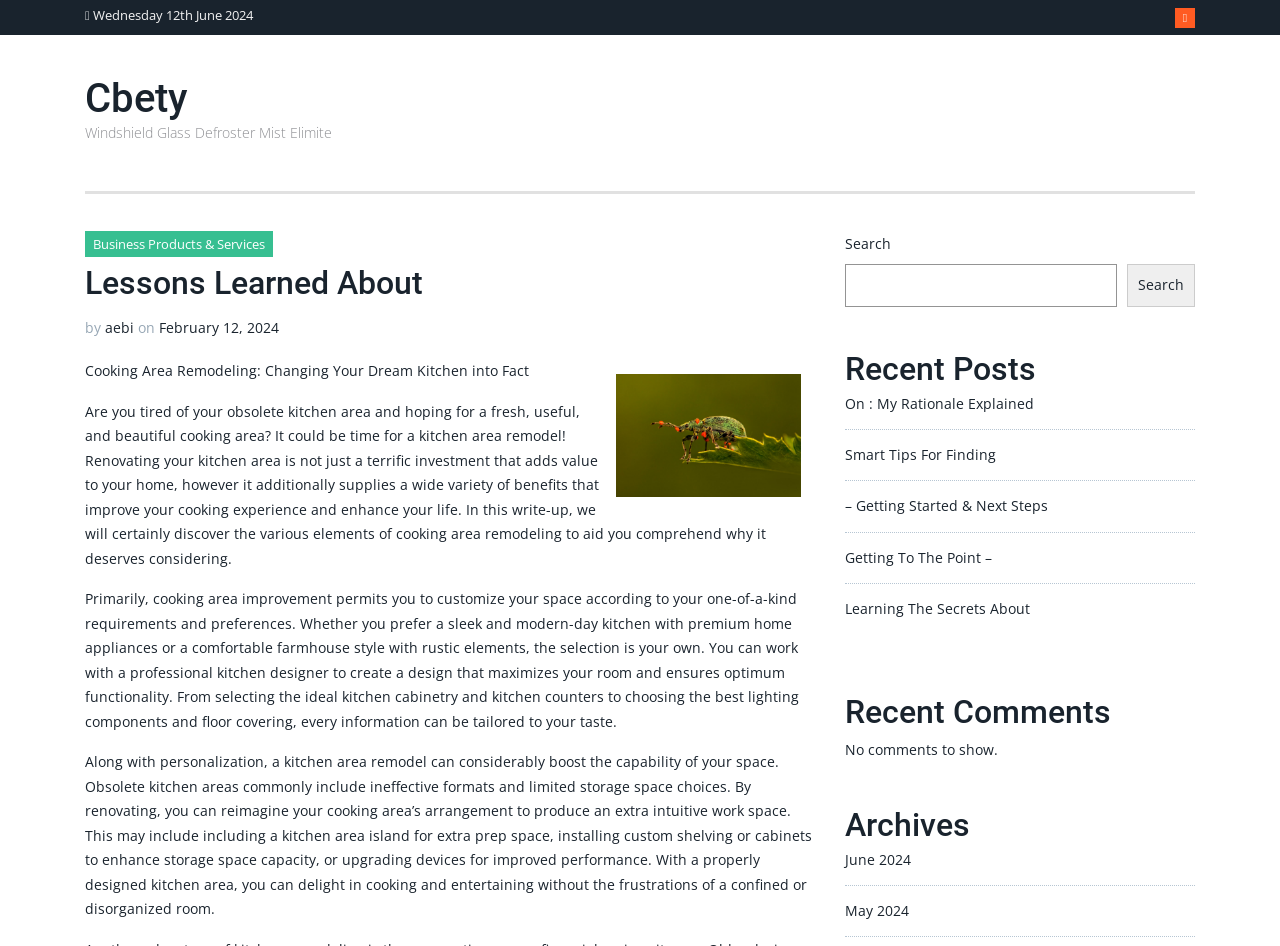Determine the bounding box for the described HTML element: "June 2024". Ensure the coordinates are four float numbers between 0 and 1 in the format [left, top, right, bottom].

[0.66, 0.899, 0.712, 0.919]